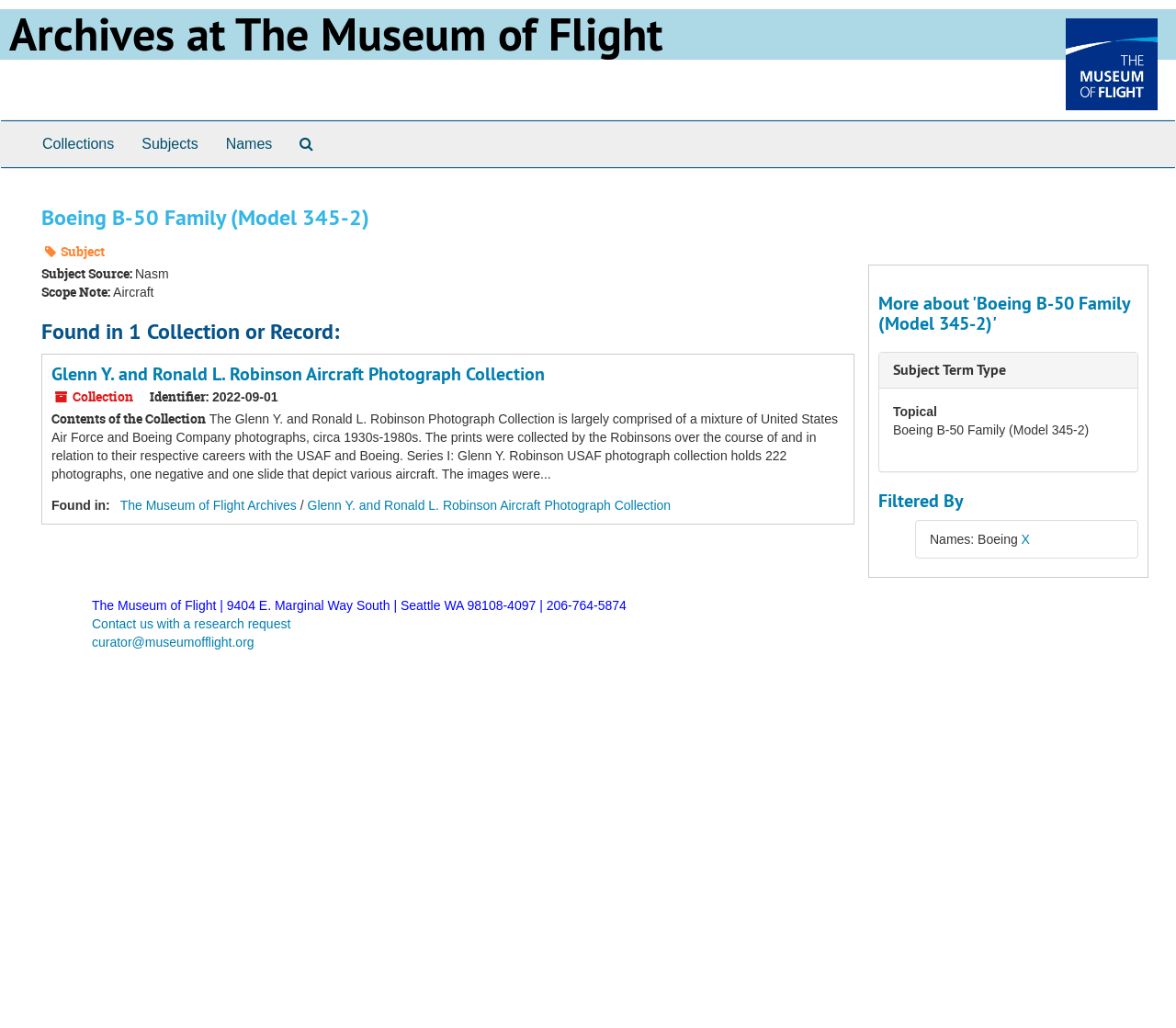Extract the bounding box coordinates of the UI element described: "The Museum of Flight Archives". Provide the coordinates in the format [left, top, right, bottom] with values ranging from 0 to 1.

[0.102, 0.484, 0.252, 0.498]